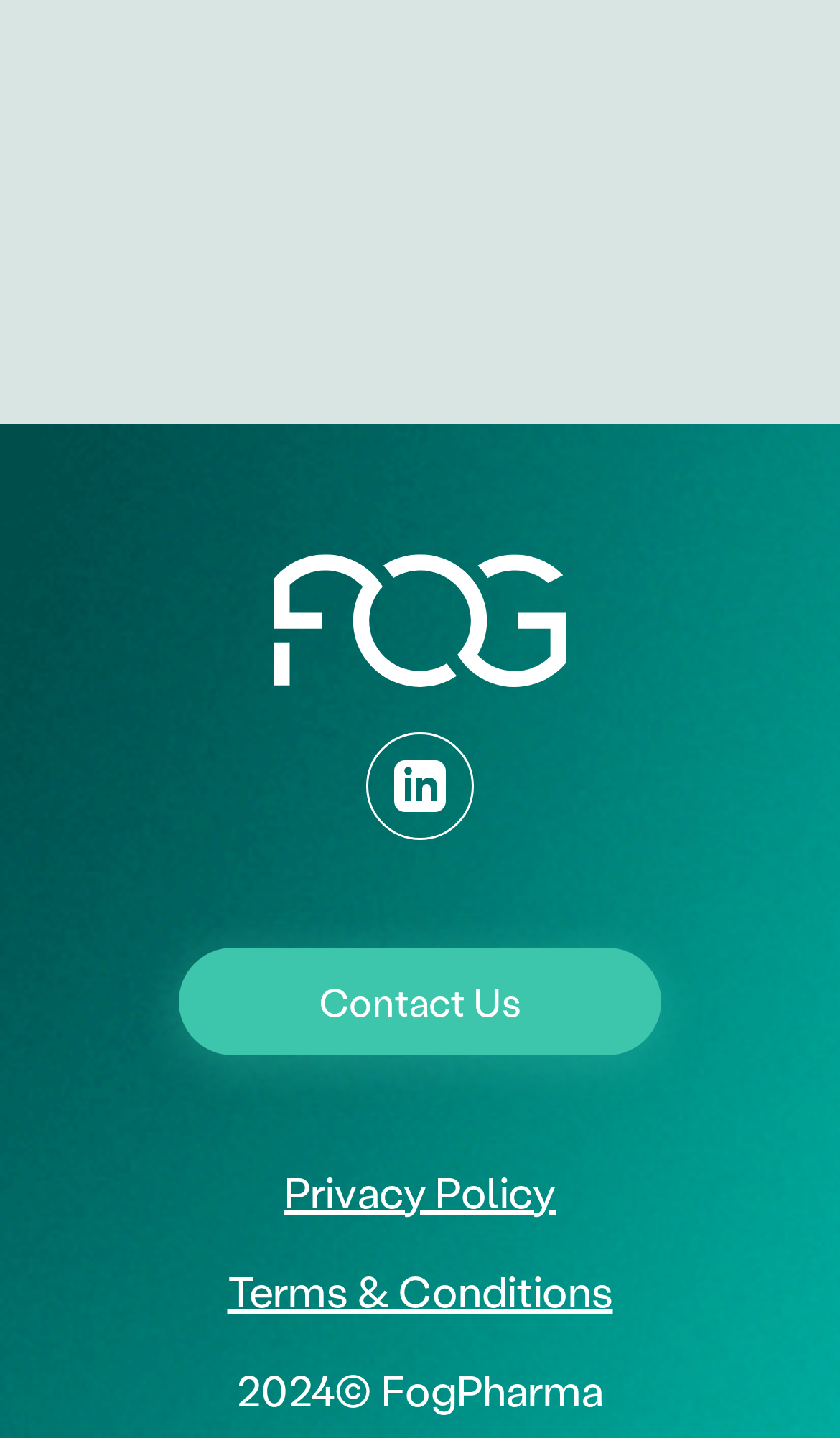Please analyze the image and provide a thorough answer to the question:
What is the year of copyright?

The year of copyright can be found at the bottom of the page, where it says '2024© FogPharma'.